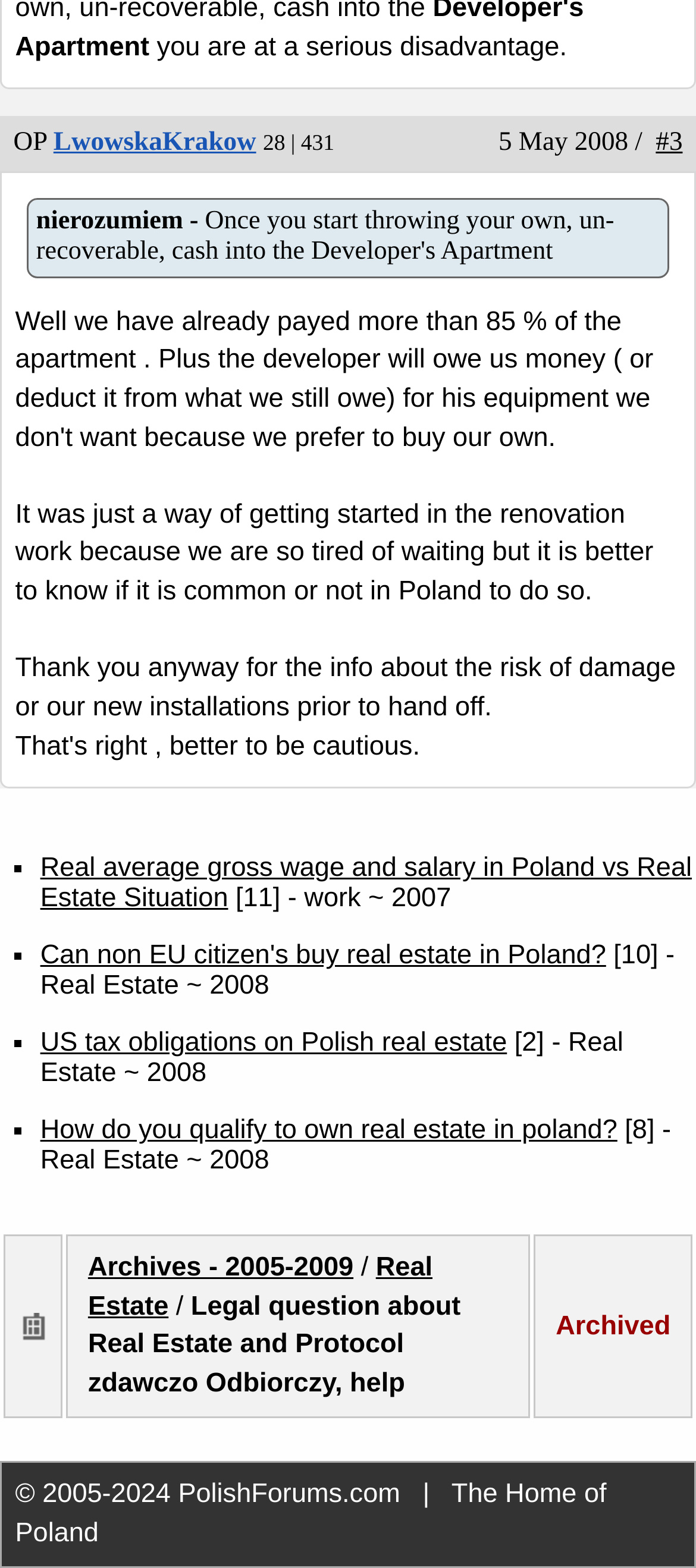Please identify the bounding box coordinates of where to click in order to follow the instruction: "Click on the link 'Real average gross wage and salary in Poland vs Real Estate Situation'".

[0.058, 0.544, 0.994, 0.583]